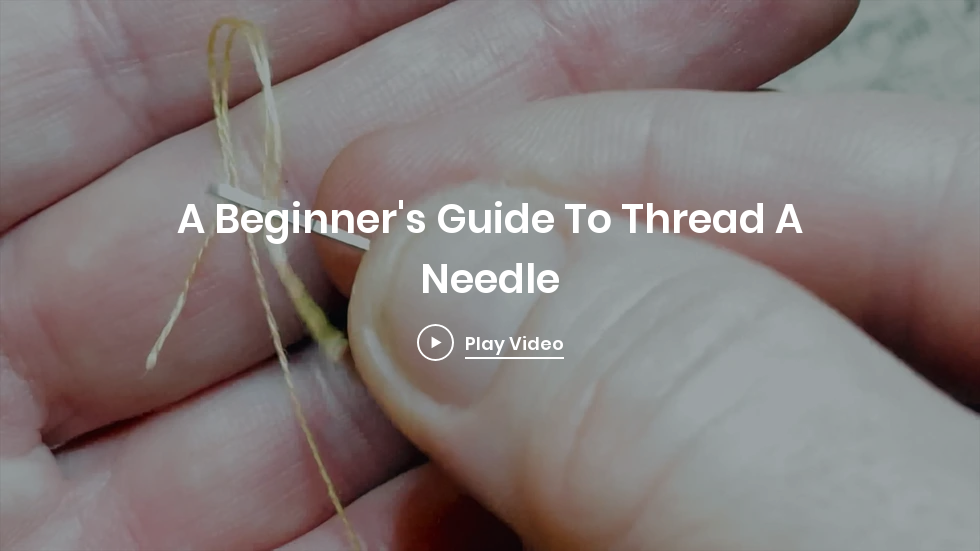Provide a one-word or brief phrase answer to the question:
What is the focus of the image?

The hands